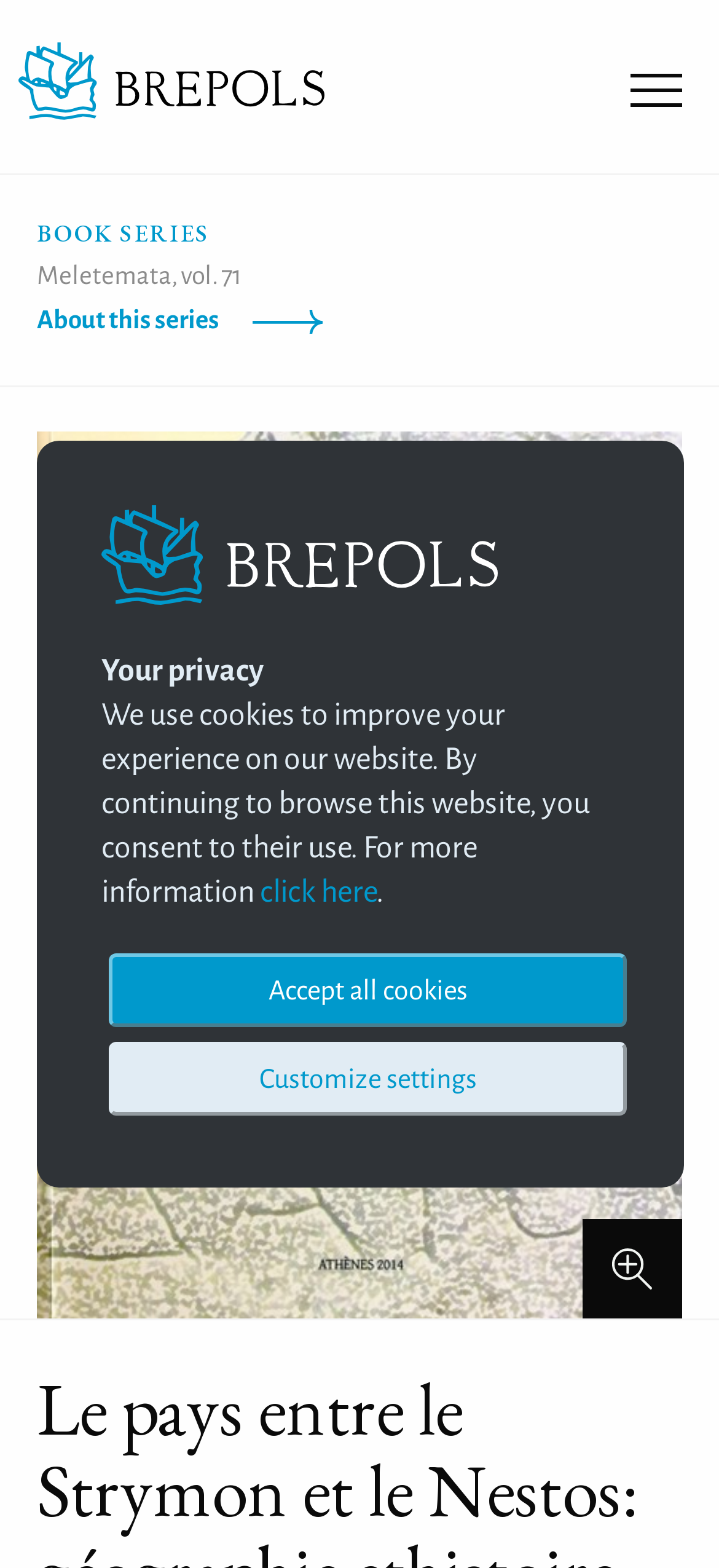Identify and extract the main heading of the webpage.

Le pays entre le Strymon et le Nestos: géographie ethistoire (VIIe-IVe siècle avant J.-C.)